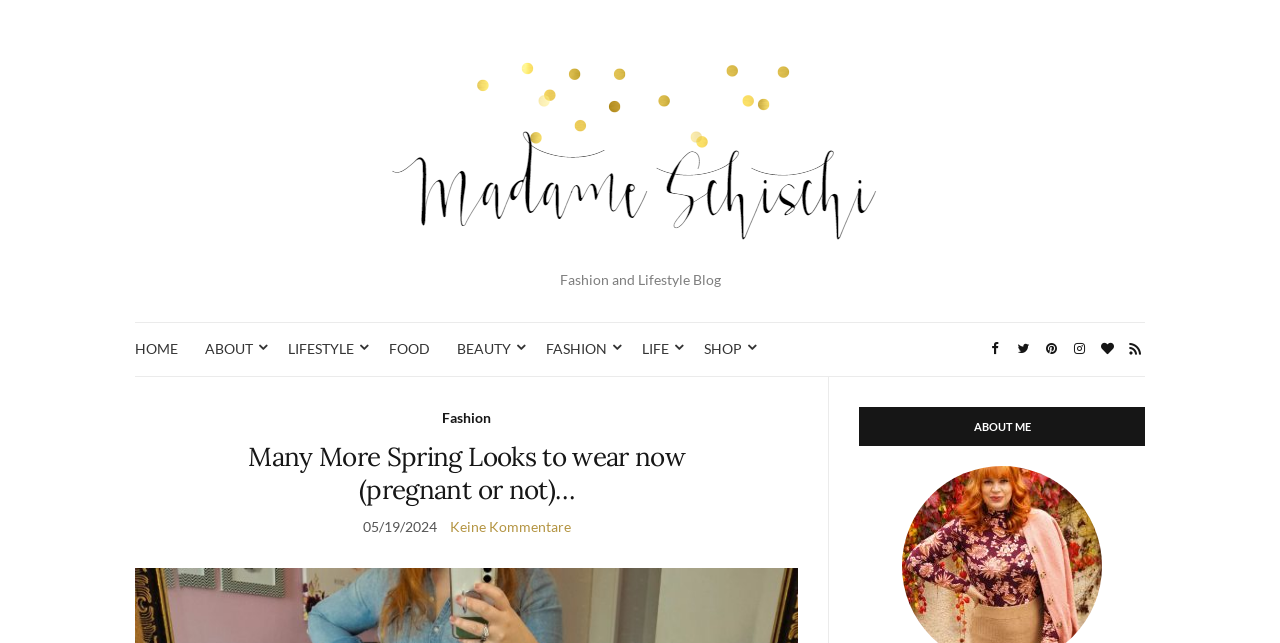What is the section title below the blog post?
Utilize the information in the image to give a detailed answer to the question.

The section title below the blog post can be found in the heading element with the text 'ABOUT ME'. This heading element is likely a section title that separates the blog post from other content on the page.